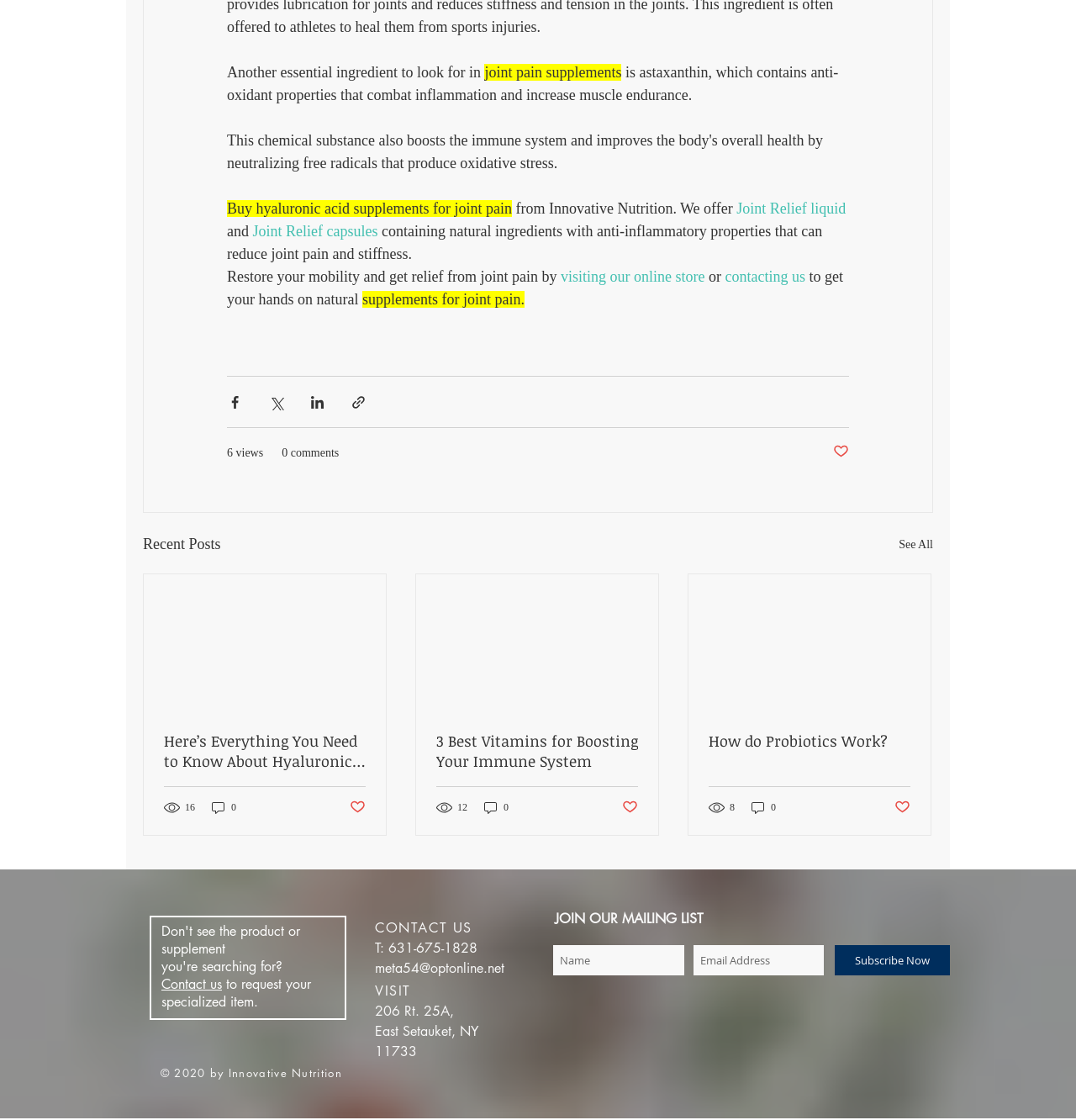Identify the bounding box coordinates of the area you need to click to perform the following instruction: "Contact us via email".

[0.348, 0.857, 0.469, 0.873]